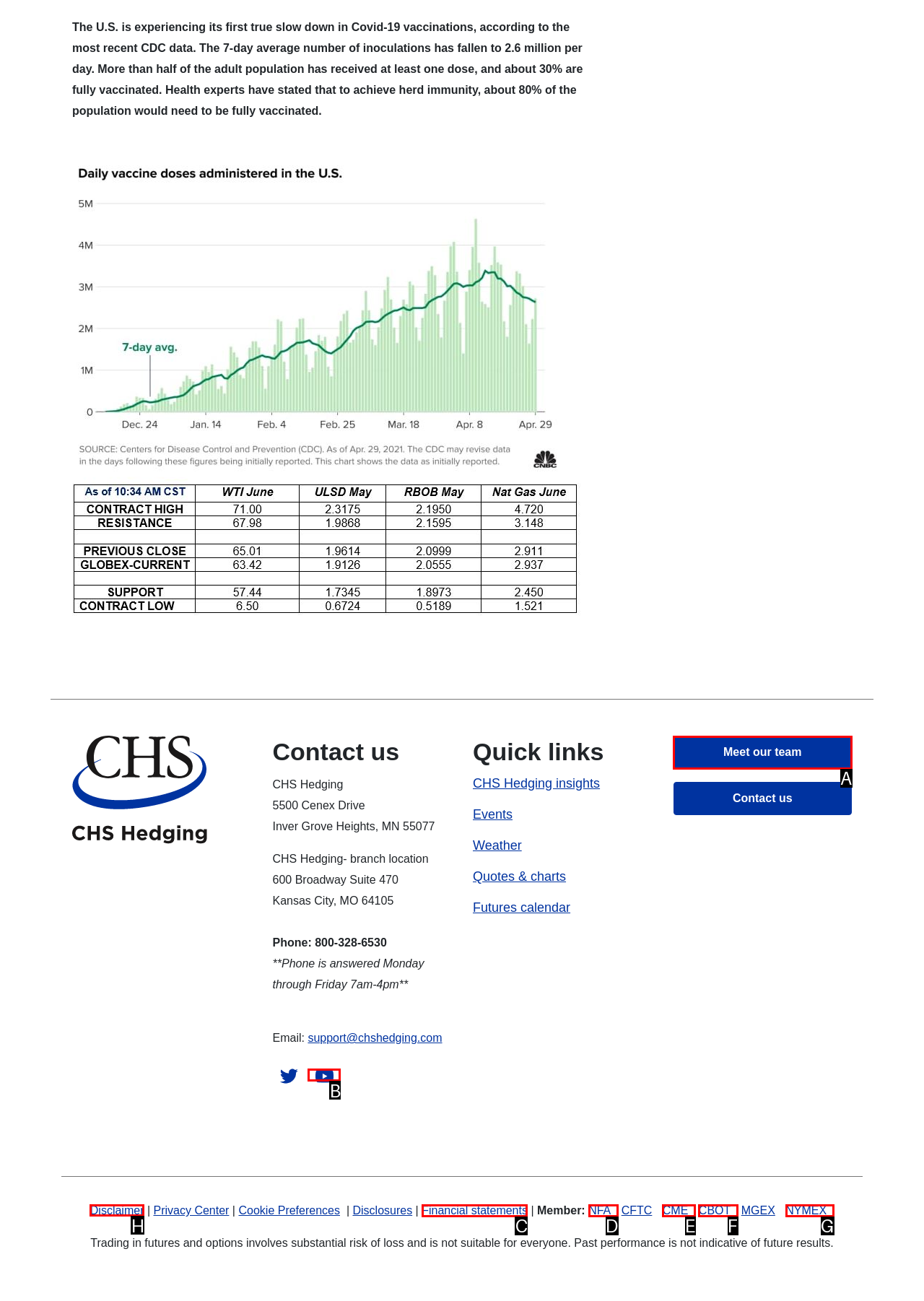Identify the HTML element that should be clicked to accomplish the task: Click the 'Disclaimer' link
Provide the option's letter from the given choices.

H